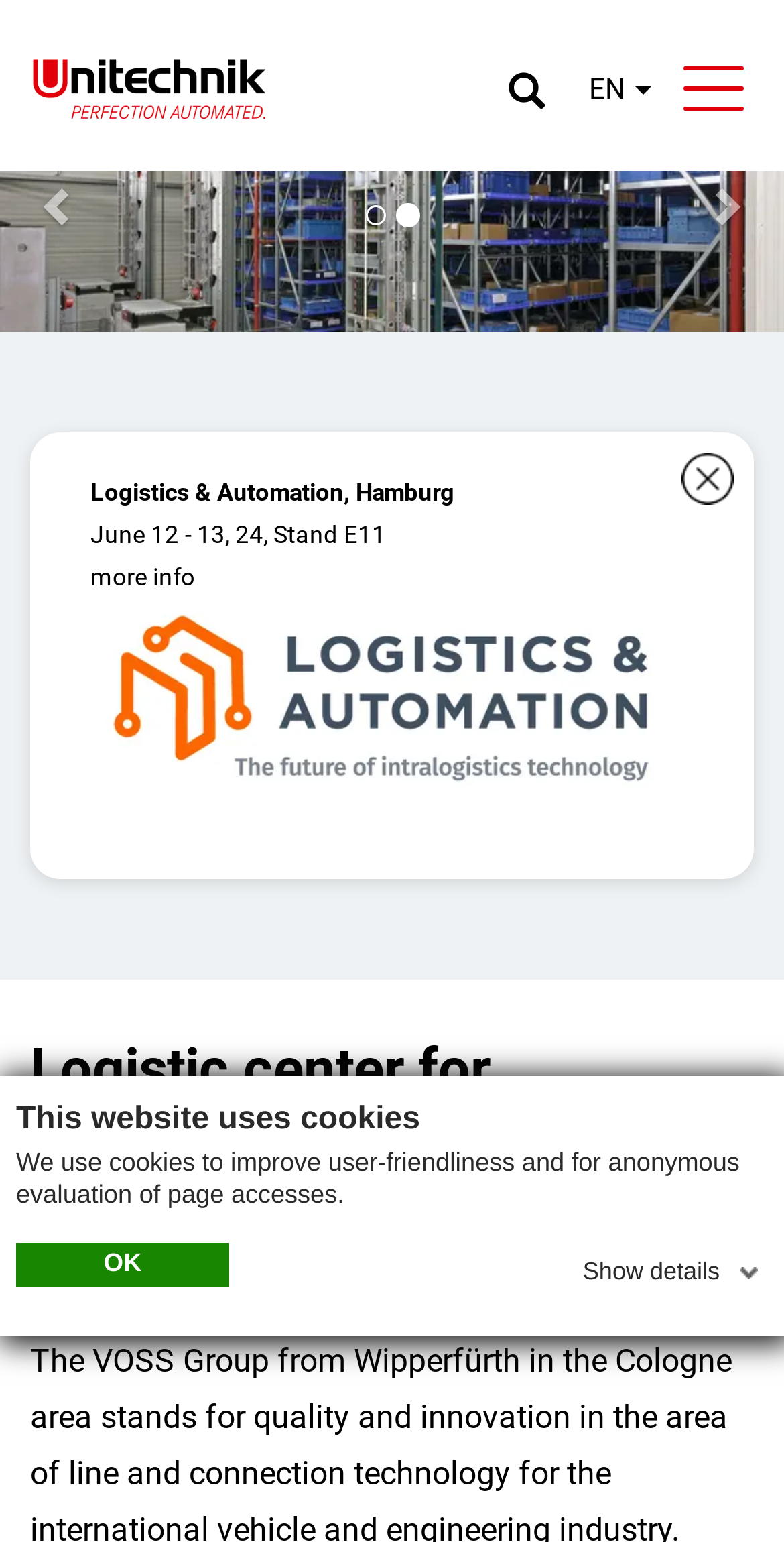What is the topic of the heading 'Logistic center for connection technology'?
Kindly offer a comprehensive and detailed response to the question.

I found the heading 'Logistic center for connection technology' and inferred that it is related to a logistic center, which is a topic on the webpage.